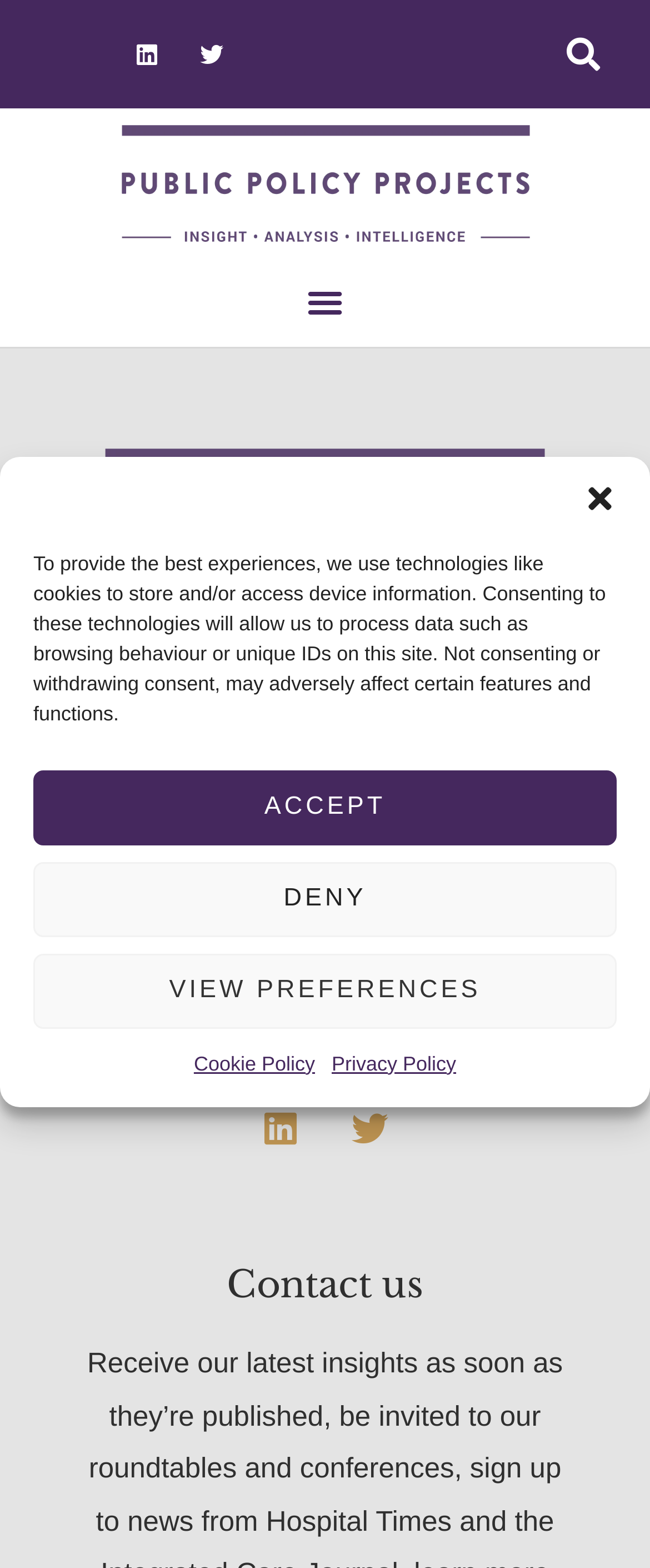Identify the bounding box of the HTML element described as: "Previous One：Parallel Neural Text-to-Speech".

None